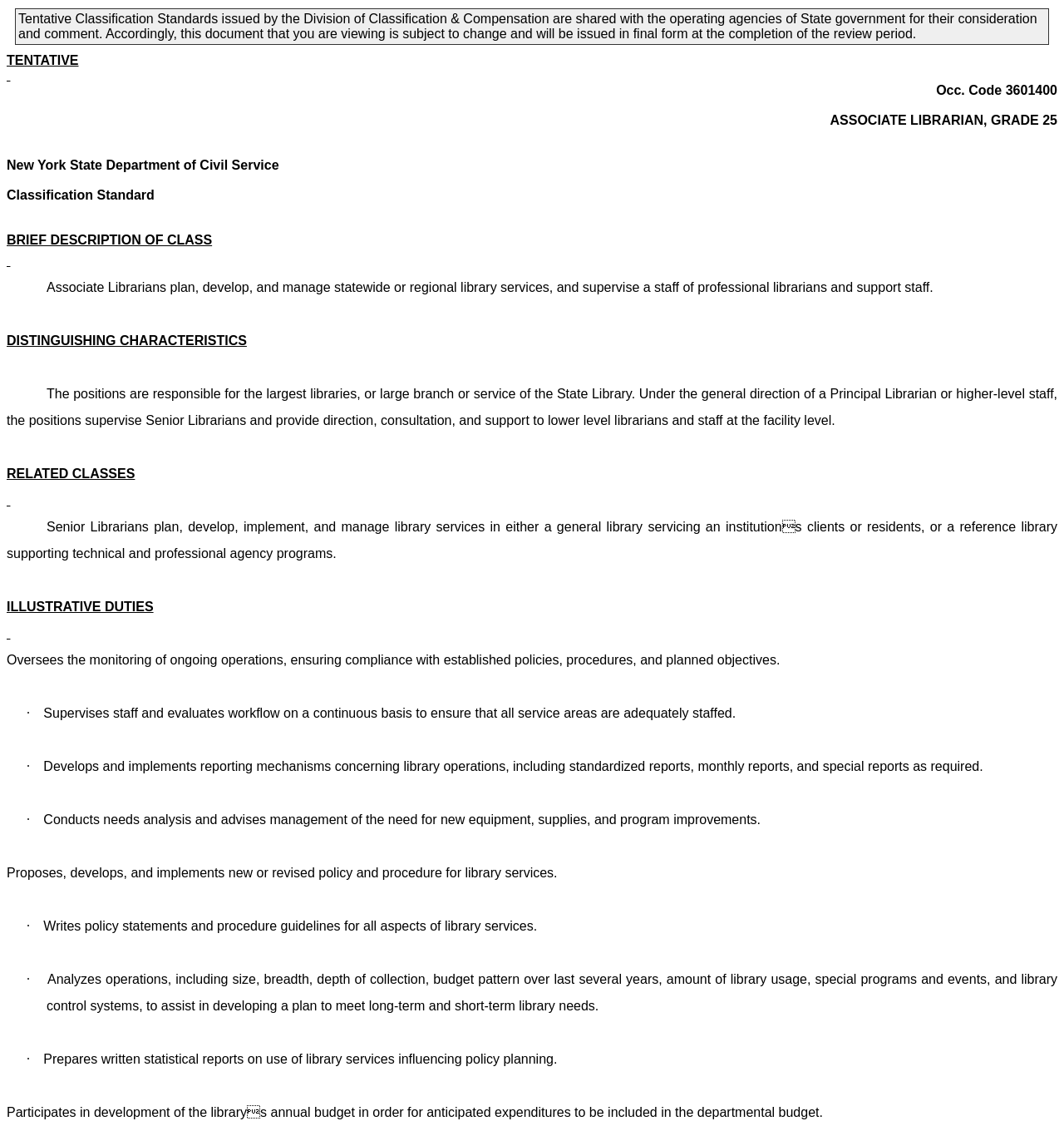What is the organization that issued the classification standard?
Give a single word or phrase as your answer by examining the image.

New York State Department of Civil Service